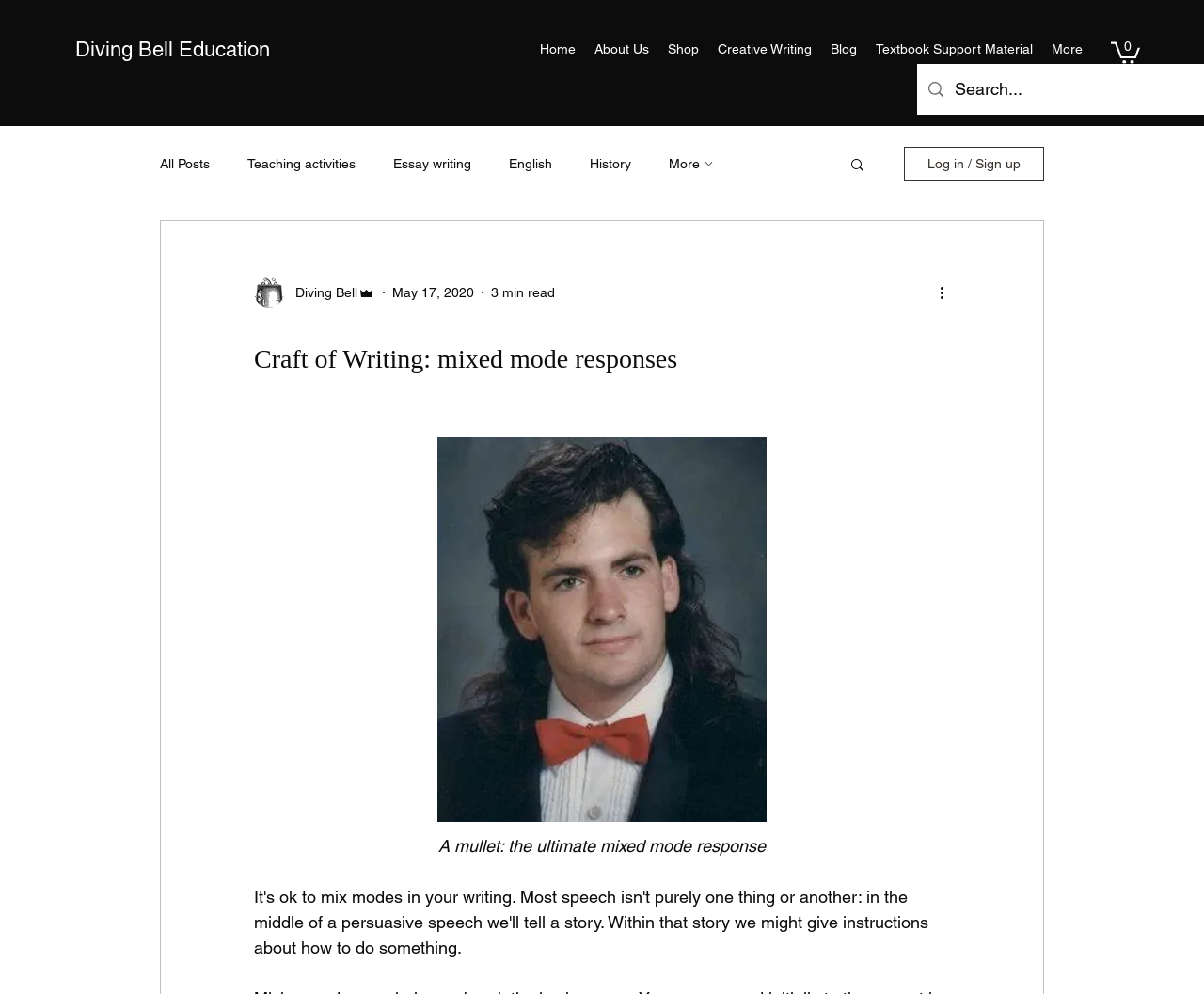Find the bounding box coordinates of the element's region that should be clicked in order to follow the given instruction: "Click on the 'Home' link". The coordinates should consist of four float numbers between 0 and 1, i.e., [left, top, right, bottom].

[0.441, 0.035, 0.486, 0.063]